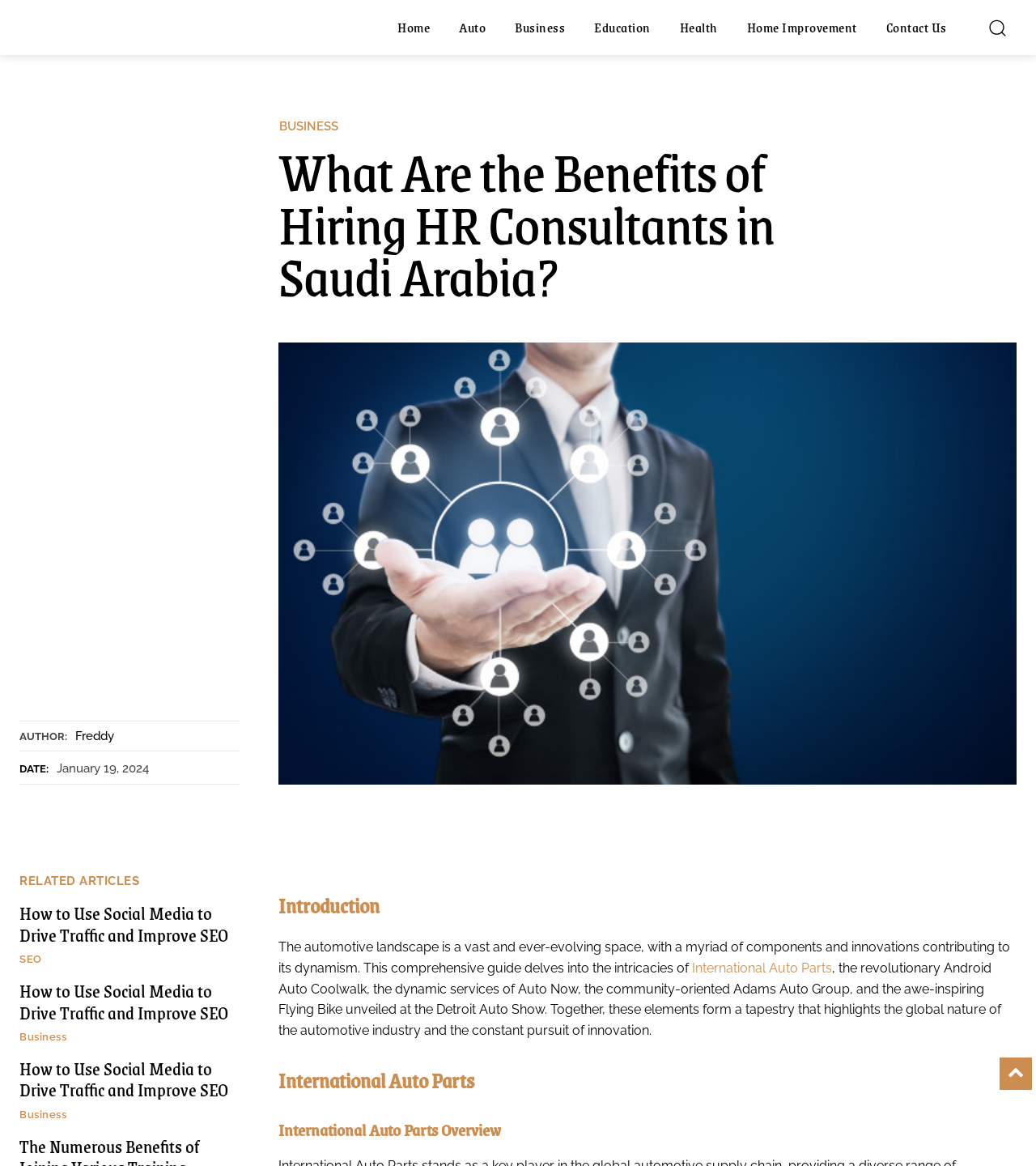Please respond in a single word or phrase: 
What is the category of the article 'How to Use Social Media to Drive Traffic and Improve SEO'?

Business